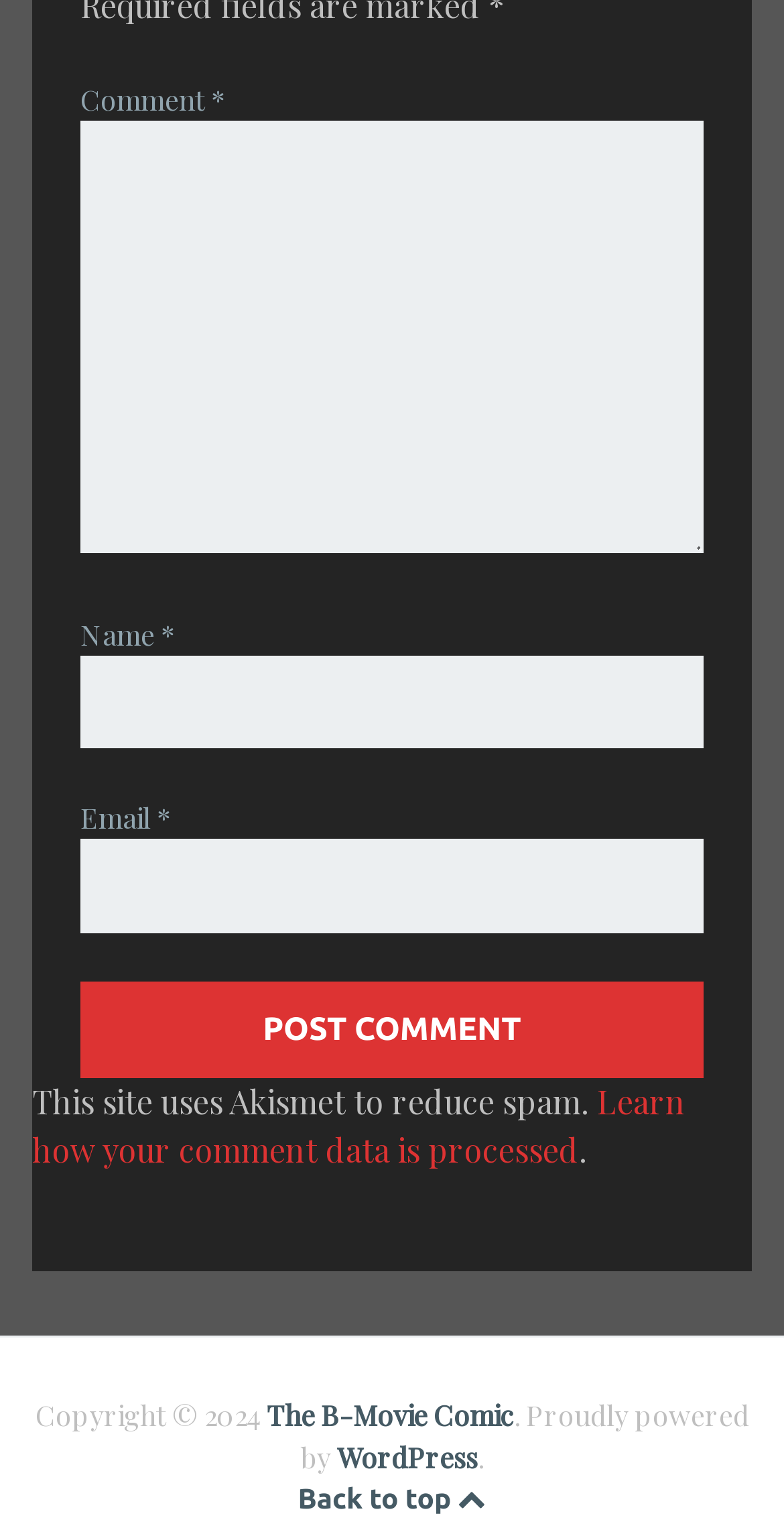Pinpoint the bounding box coordinates of the element to be clicked to execute the instruction: "Click the 'IMPRINT' link".

None